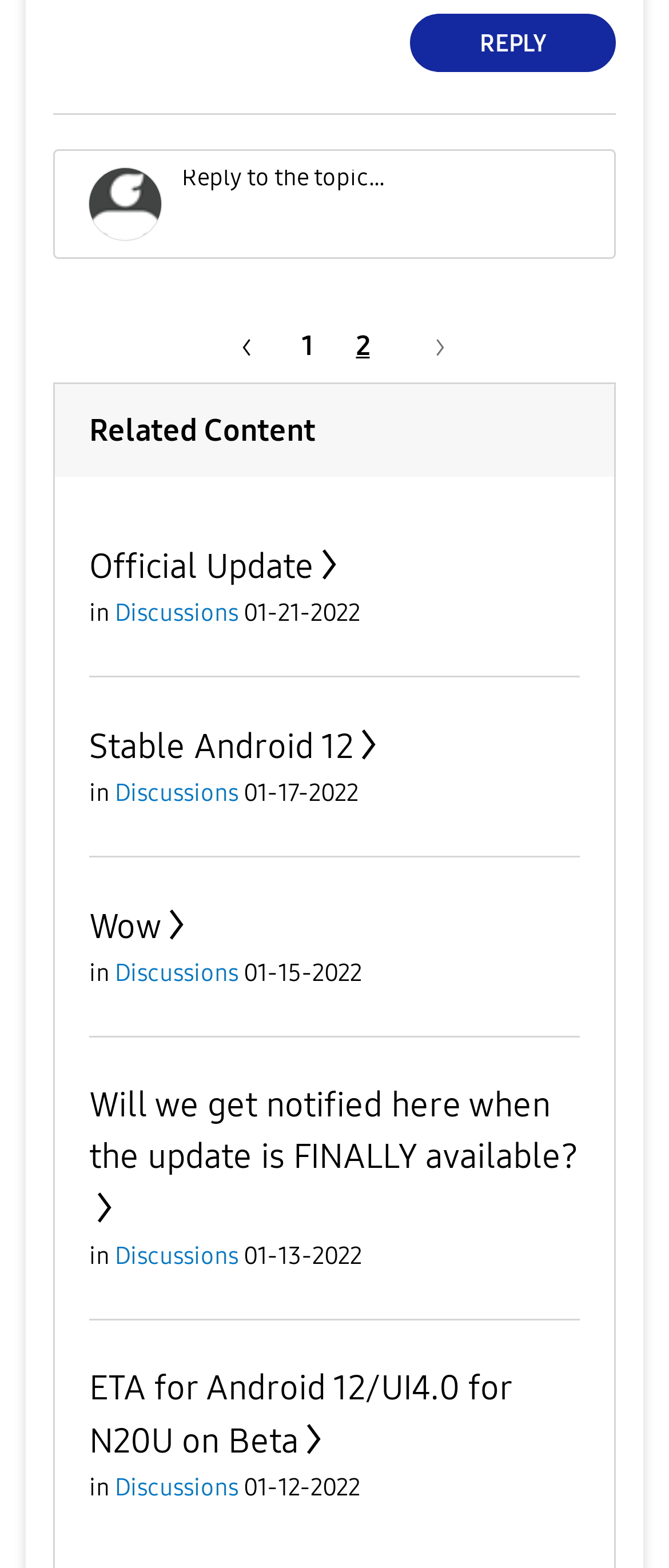Highlight the bounding box of the UI element that corresponds to this description: "« Previous".

[0.301, 0.198, 0.419, 0.244]